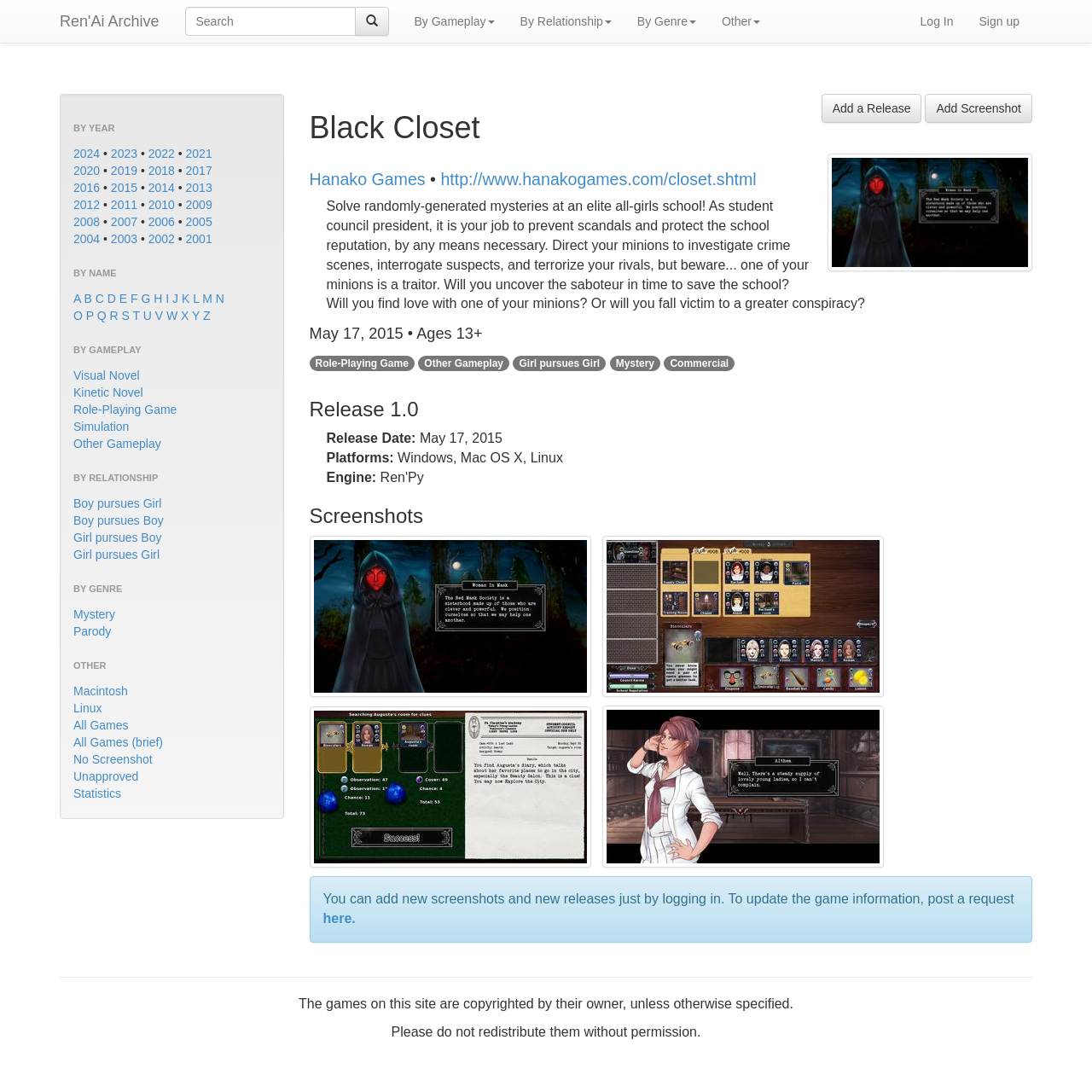Based on the image, provide a detailed and complete answer to the question: 
What is the relationship type between 'Boy pursues Girl'?

The relationship type 'Boy pursues Girl' implies a romantic relationship between a male and a female, which is a heterosexual relationship.